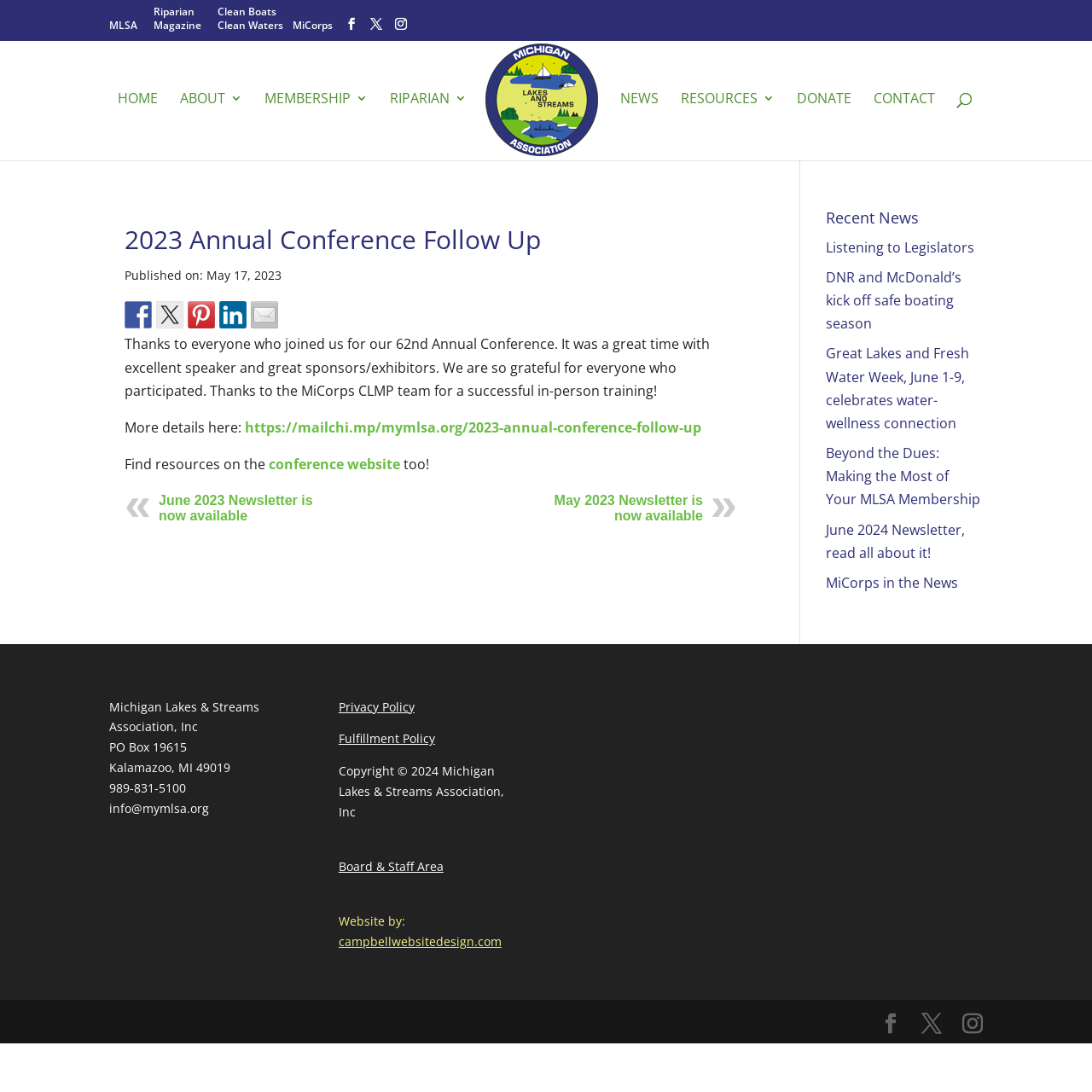Identify the bounding box for the UI element described as: "Next →". The coordinates should be four float numbers between 0 and 1, i.e., [left, top, right, bottom].

None